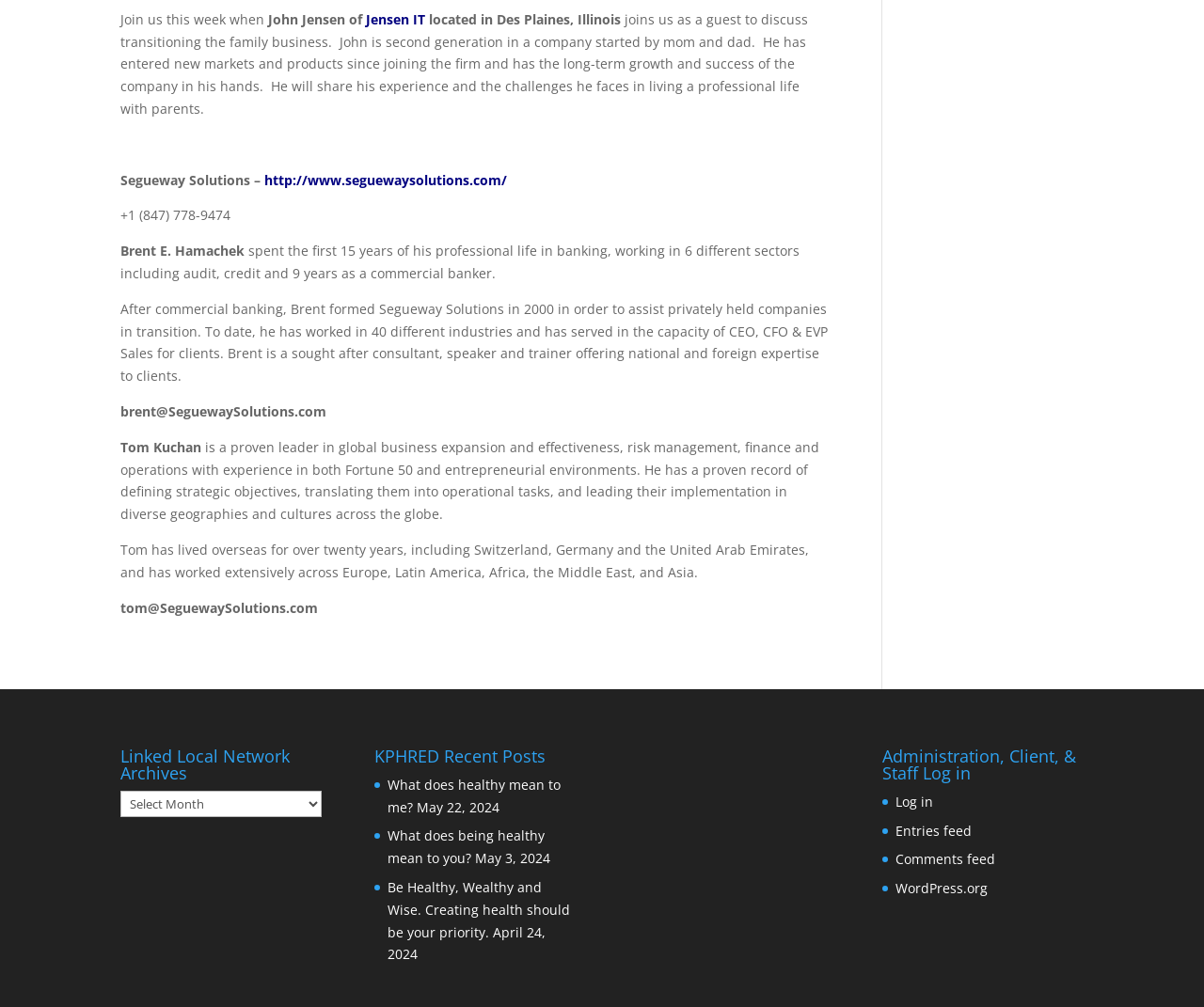Determine the bounding box coordinates of the clickable region to follow the instruction: "Log in to the administration, client, and staff area".

[0.744, 0.787, 0.775, 0.805]